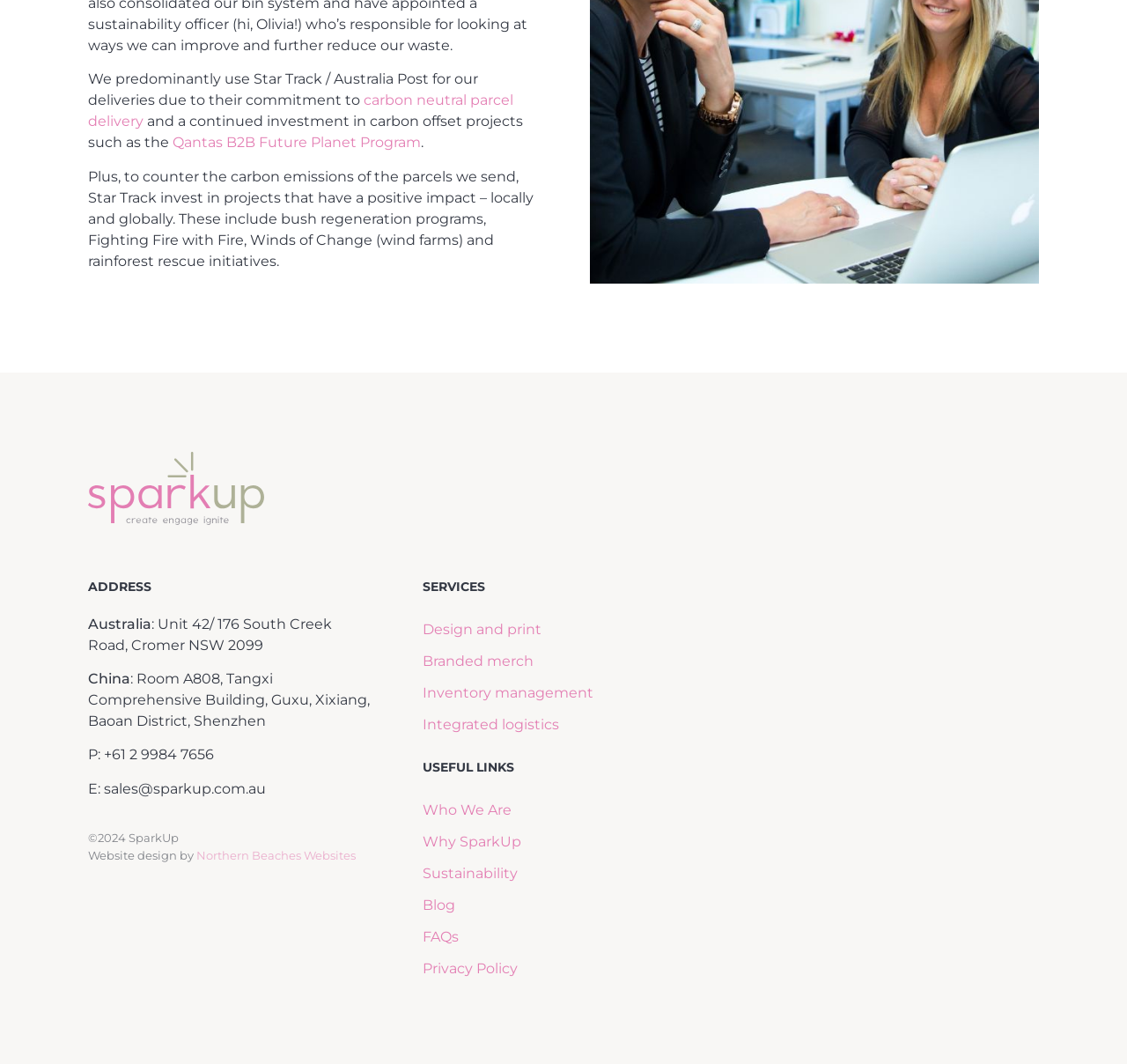Use a single word or phrase to answer the following:
What is the purpose of Star Track's investment in projects?

To counter carbon emissions